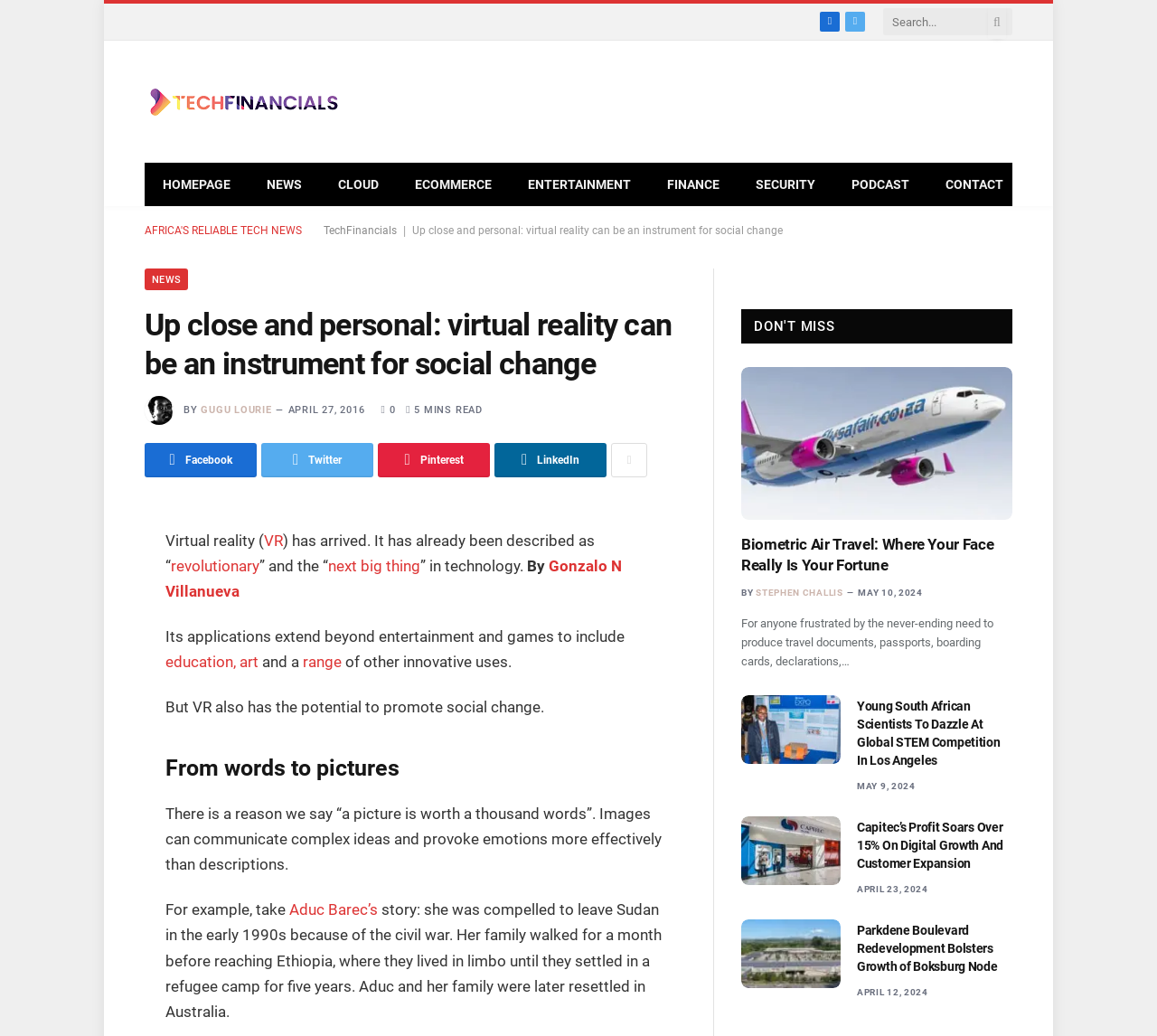Locate the bounding box coordinates of the region to be clicked to comply with the following instruction: "Read news". The coordinates must be four float numbers between 0 and 1, in the form [left, top, right, bottom].

[0.215, 0.158, 0.277, 0.198]